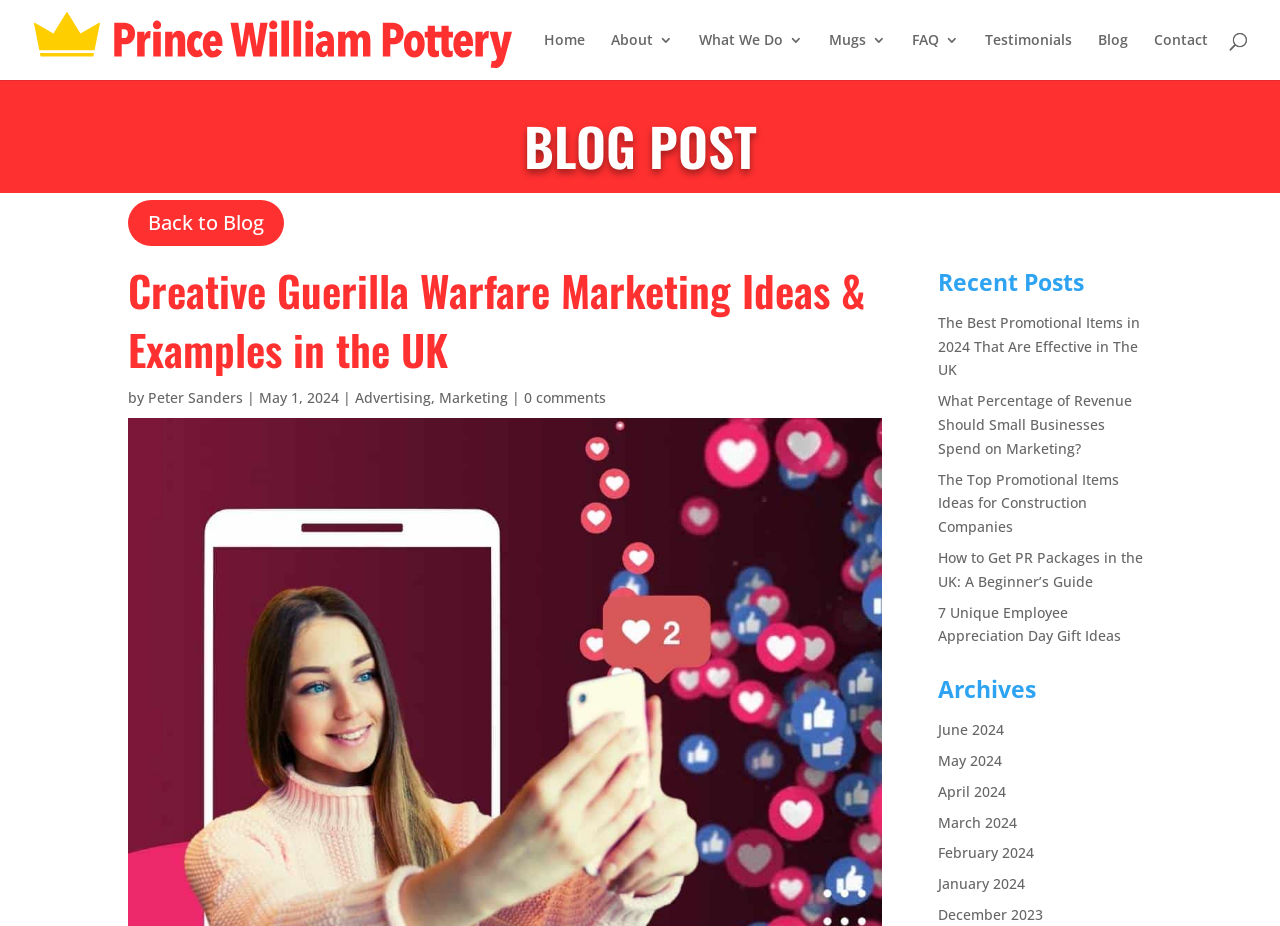What is the title of the first recent post?
Use the information from the image to give a detailed answer to the question.

I looked at the first link under the 'Recent Posts' heading, and it says 'The Best Promotional Items in 2024 That Are Effective in The UK'.